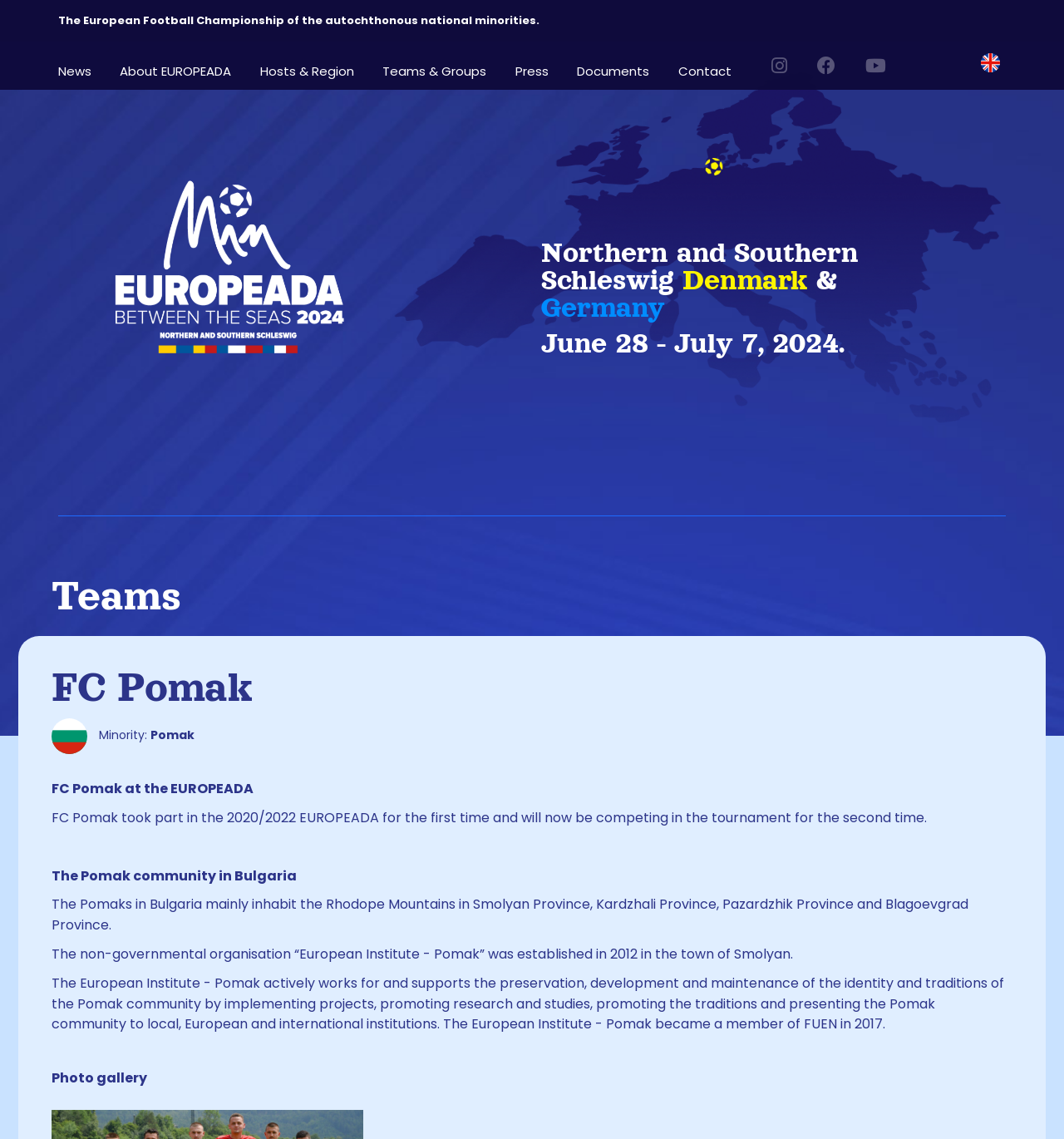Give a short answer using one word or phrase for the question:
How many links are there in the top navigation bar?

8